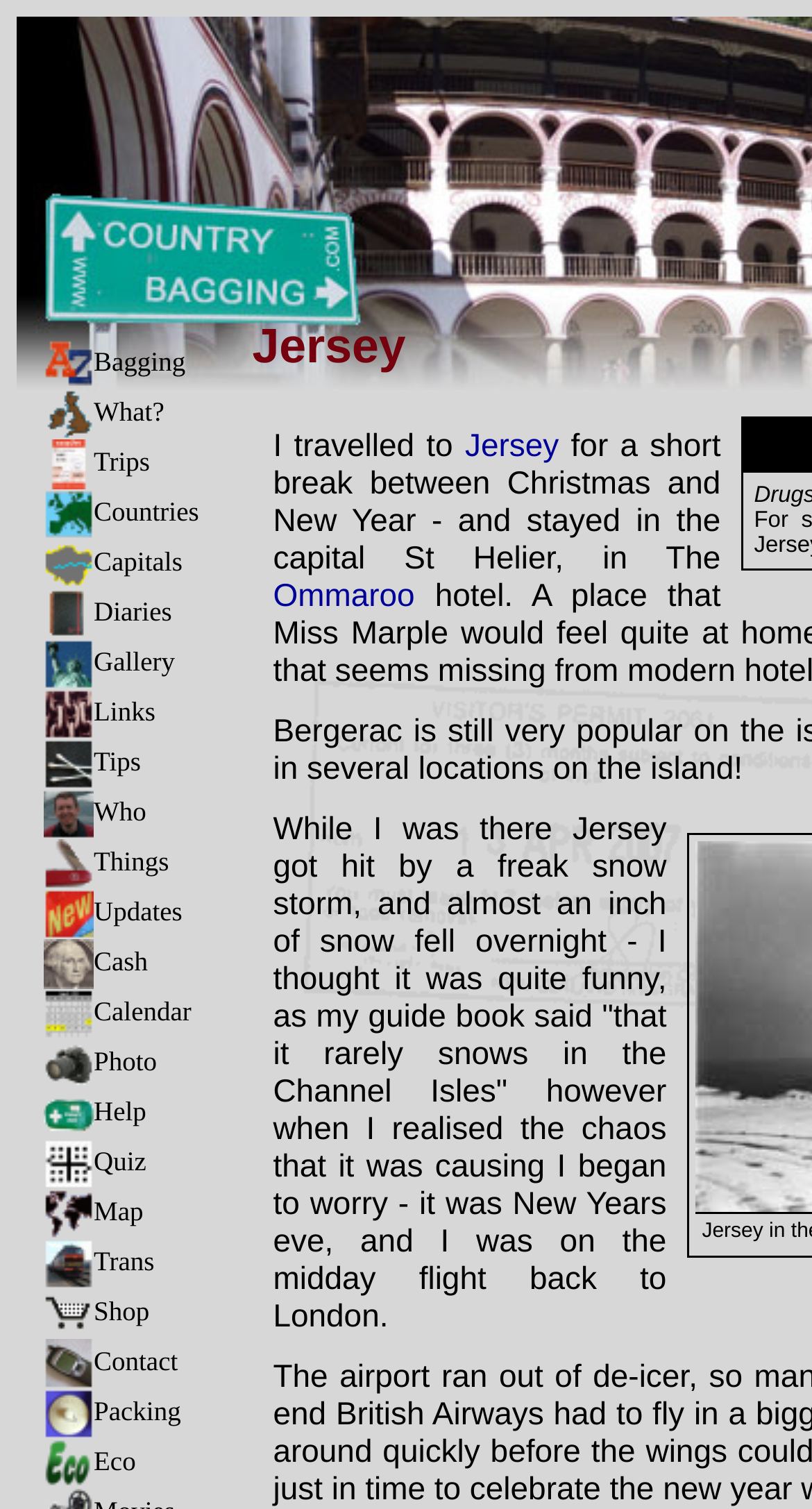Please provide the bounding box coordinates for the element that needs to be clicked to perform the instruction: "Read about Jersey". The coordinates must consist of four float numbers between 0 and 1, formatted as [left, top, right, bottom].

[0.573, 0.284, 0.688, 0.308]